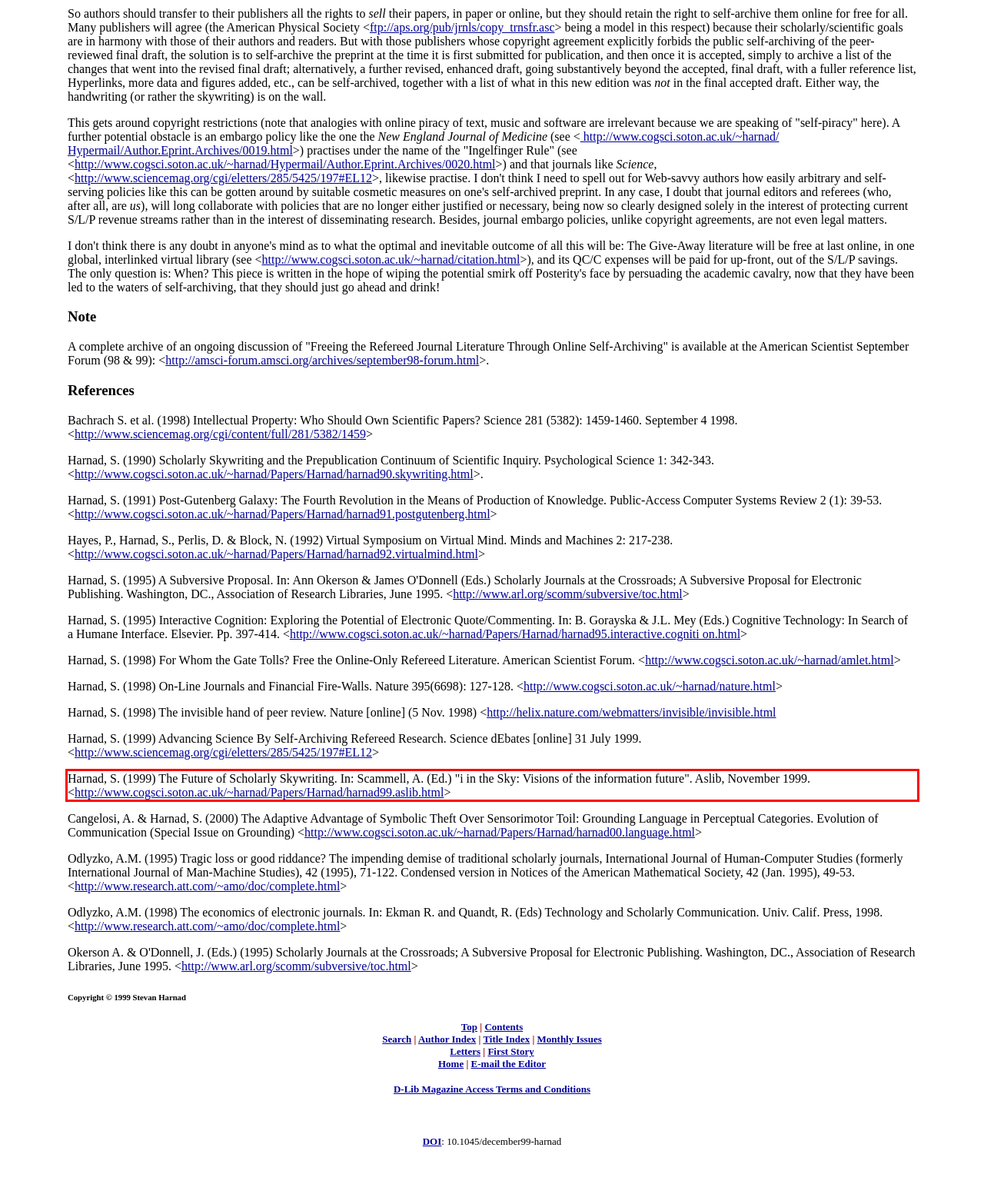You are given a screenshot showing a webpage with a red bounding box. Perform OCR to capture the text within the red bounding box.

Harnad, S. (1999) The Future of Scholarly Skywriting. In: Scammell, A. (Ed.) "i in the Sky: Visions of the information future". Aslib, November 1999. <http://www.cogsci.soton.ac.uk/~harnad/Papers/Harnad/harnad99.aslib.html>